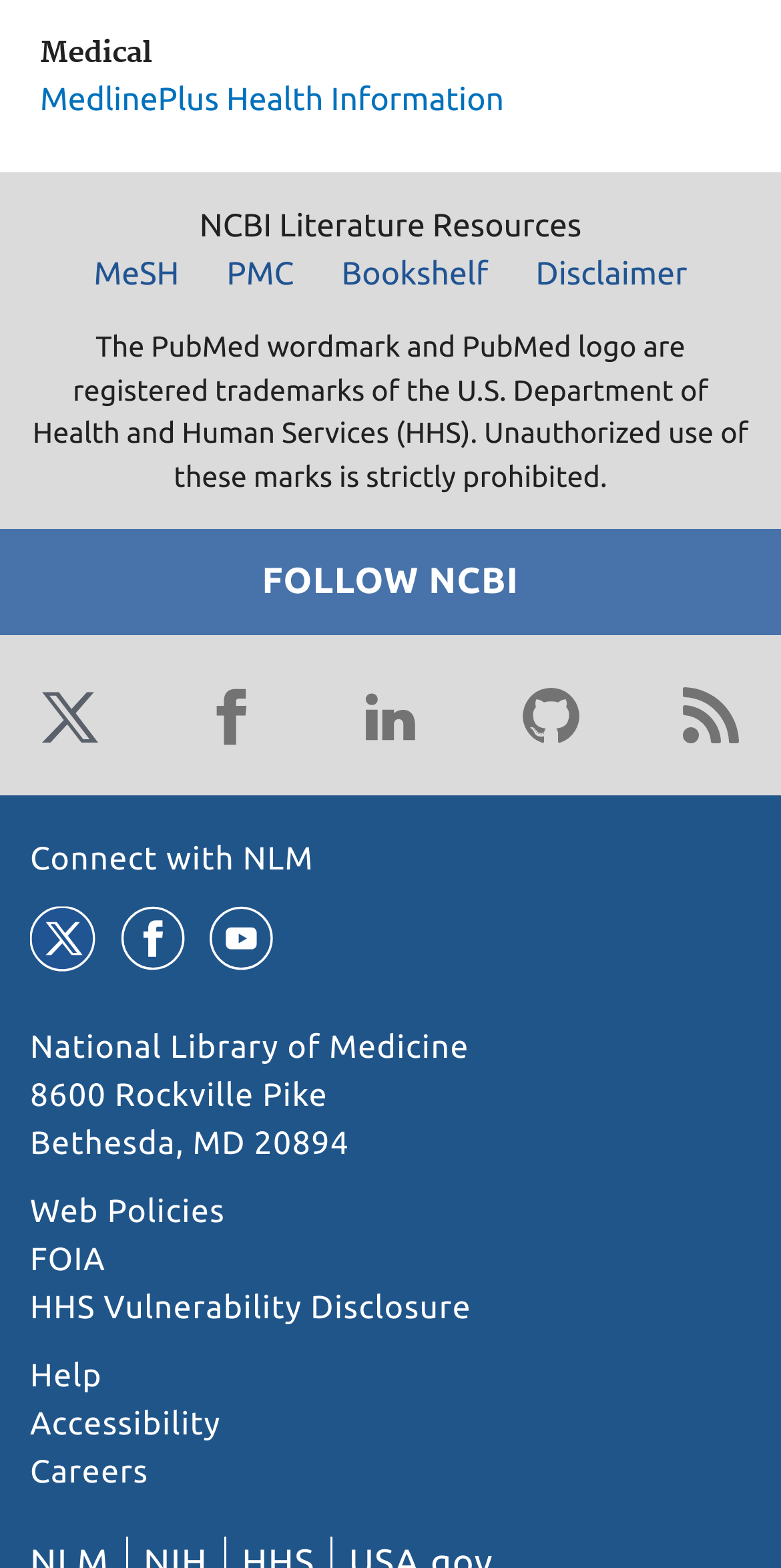Answer the question with a single word or phrase: 
What is the name of the library?

National Library of Medicine